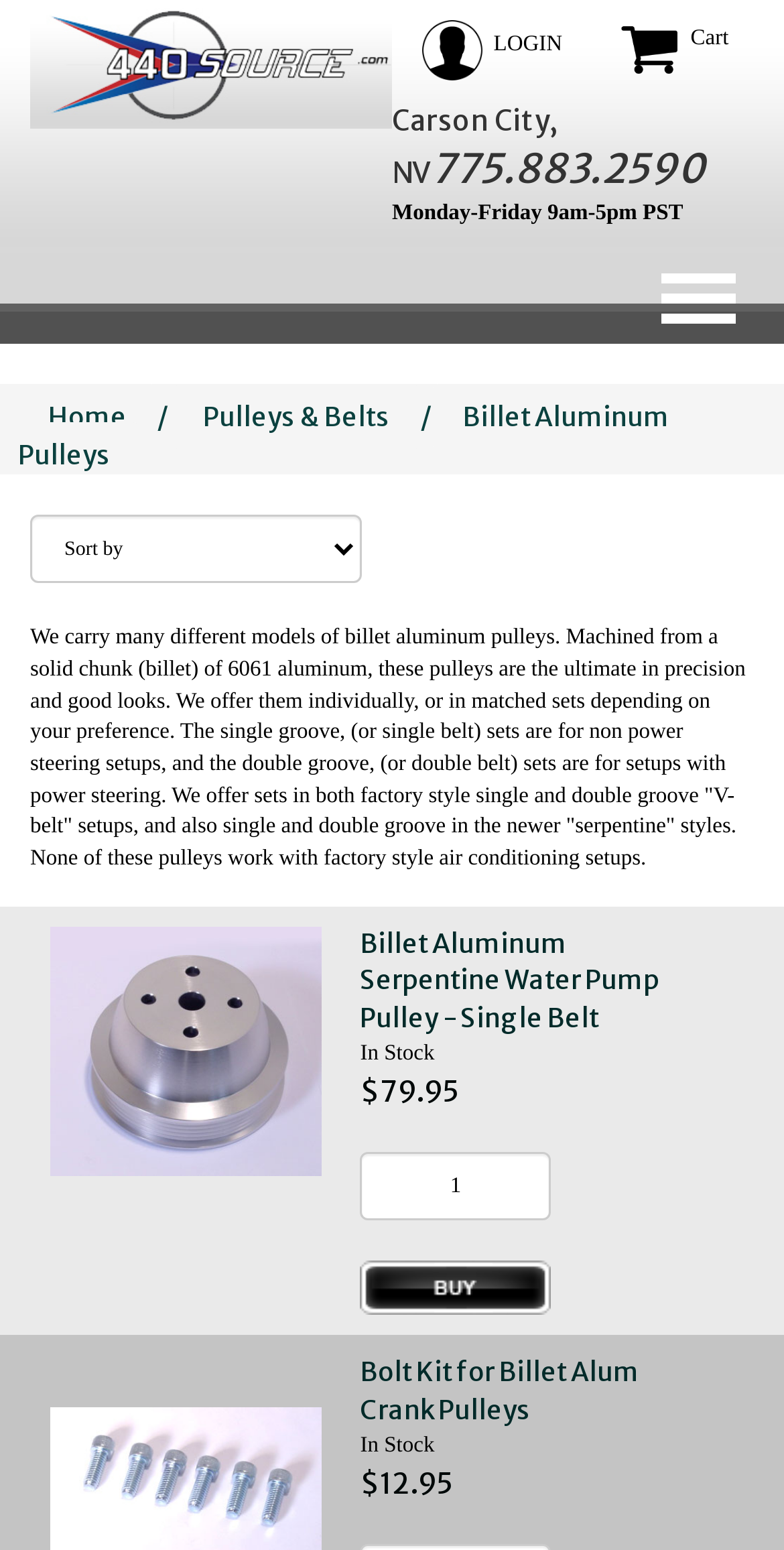Using the element description: "LOGIN", determine the bounding box coordinates for the specified UI element. The coordinates should be four float numbers between 0 and 1, [left, top, right, bottom].

[0.538, 0.013, 0.717, 0.052]